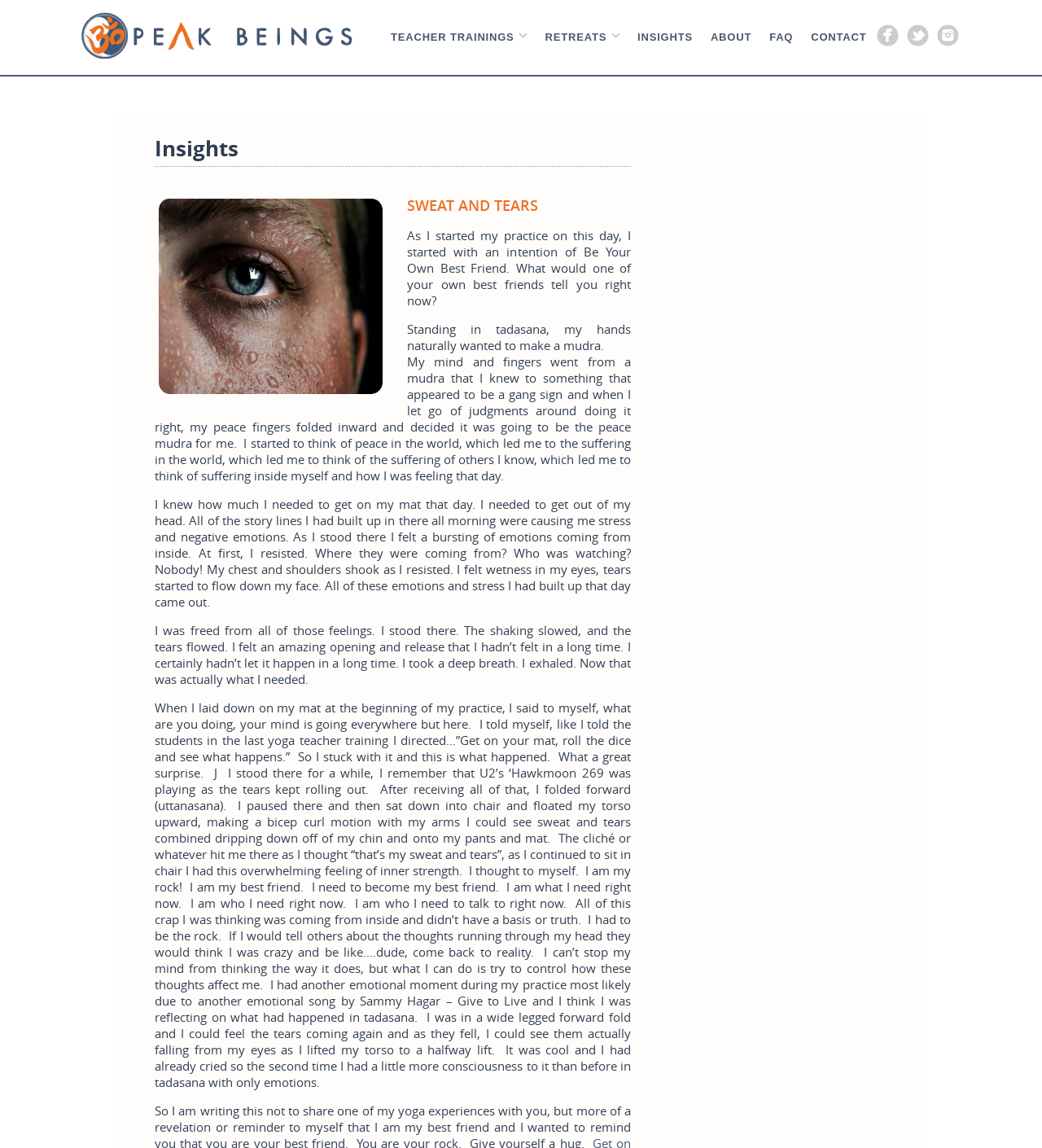Please respond to the question using a single word or phrase:
What is the name of the yoga practice described?

Be Your Own Best Friend